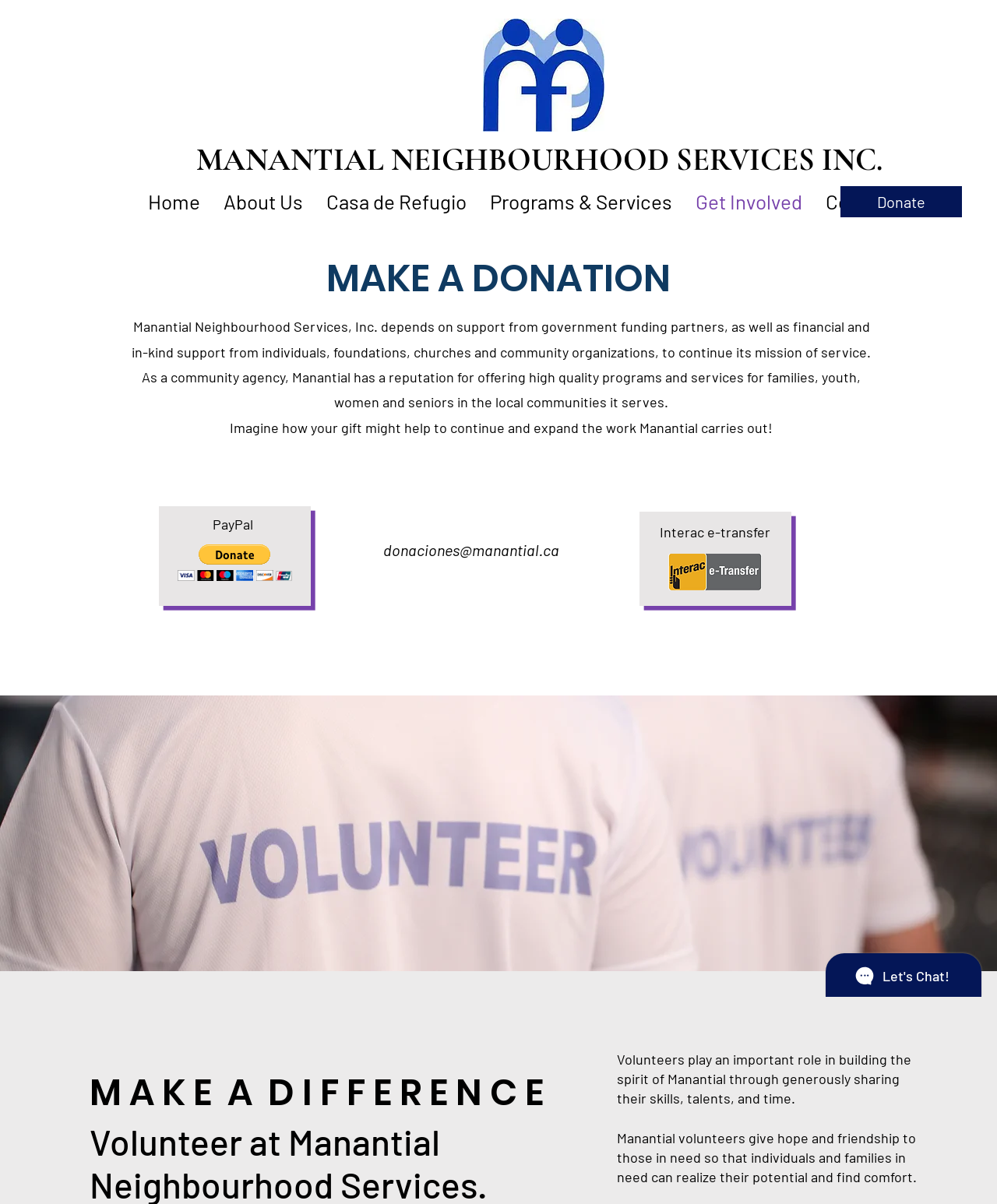Provide a single word or phrase answer to the question: 
How can I donate?

Via PayPal or Interac e-transfer